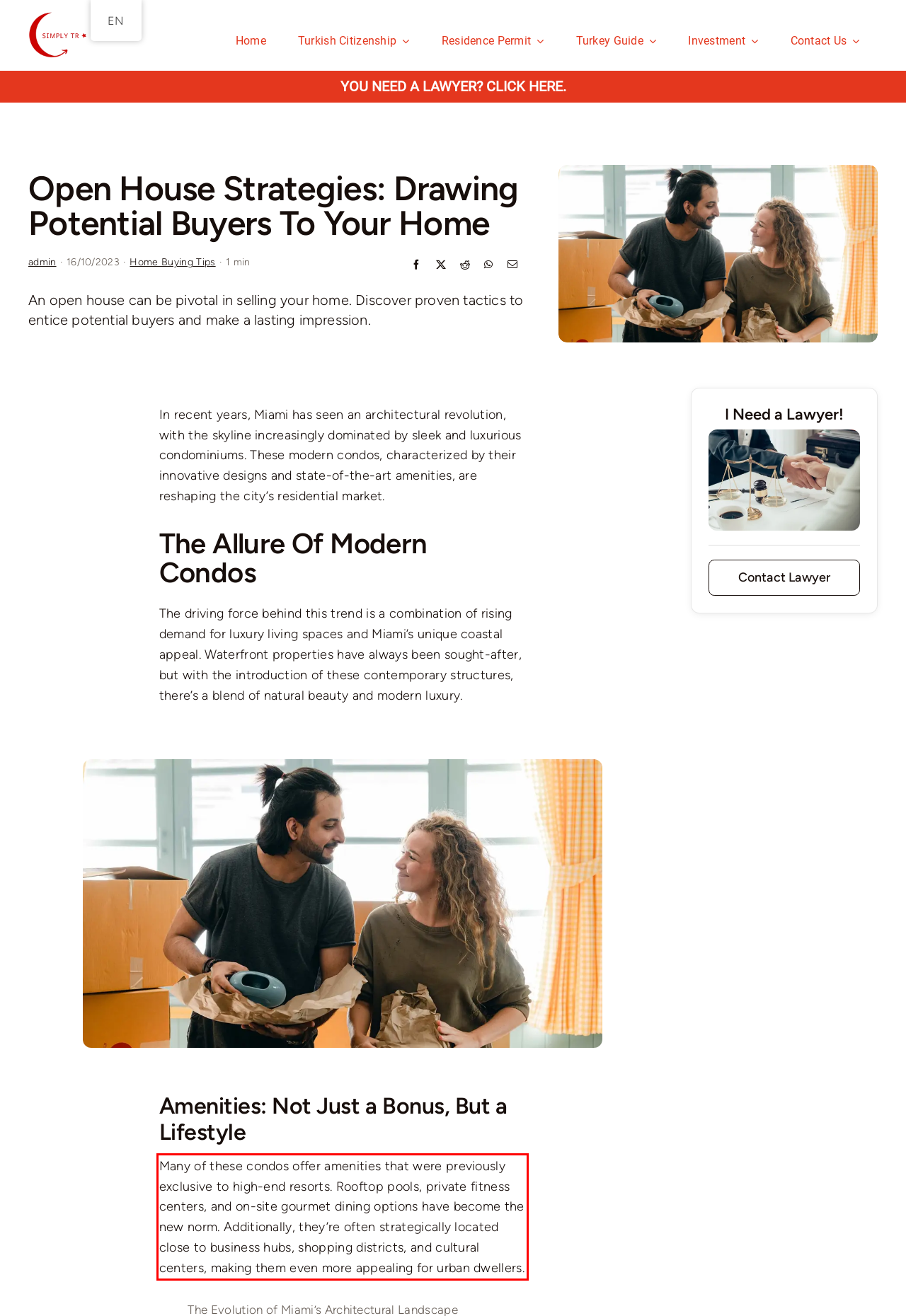Please perform OCR on the UI element surrounded by the red bounding box in the given webpage screenshot and extract its text content.

Many of these condos offer amenities that were previously exclusive to high-end resorts. Rooftop pools, private fitness centers, and on-site gourmet dining options have become the new norm. Additionally, they’re often strategically located close to business hubs, shopping districts, and cultural centers, making them even more appealing for urban dwellers.